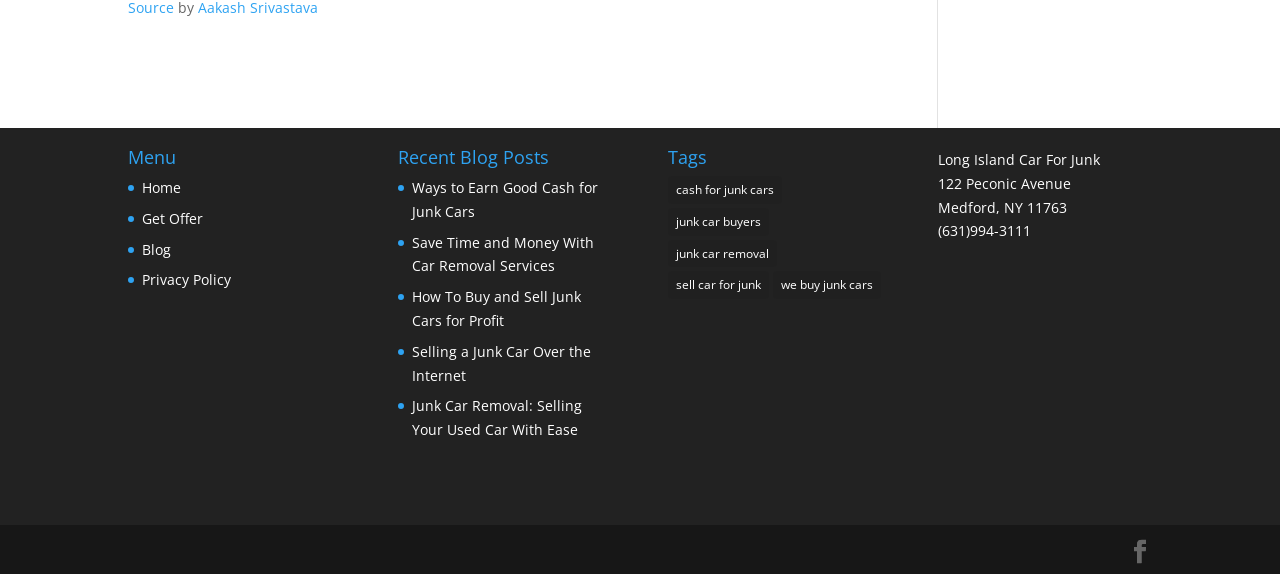Given the description "we buy junk cars", provide the bounding box coordinates of the corresponding UI element.

[0.604, 0.473, 0.688, 0.521]